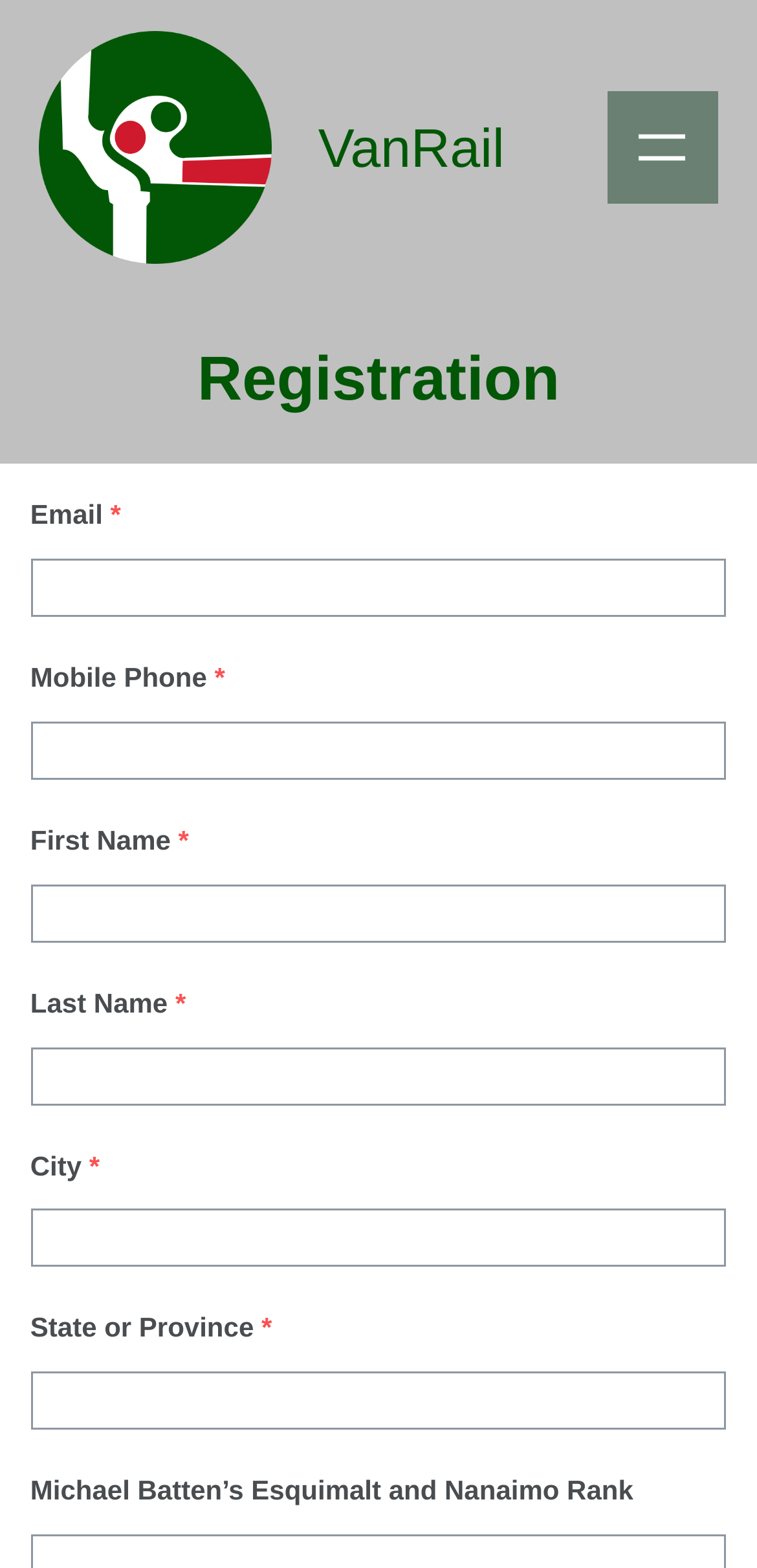Please specify the bounding box coordinates of the element that should be clicked to execute the given instruction: 'enter email address'. Ensure the coordinates are four float numbers between 0 and 1, expressed as [left, top, right, bottom].

[0.04, 0.357, 0.96, 0.394]